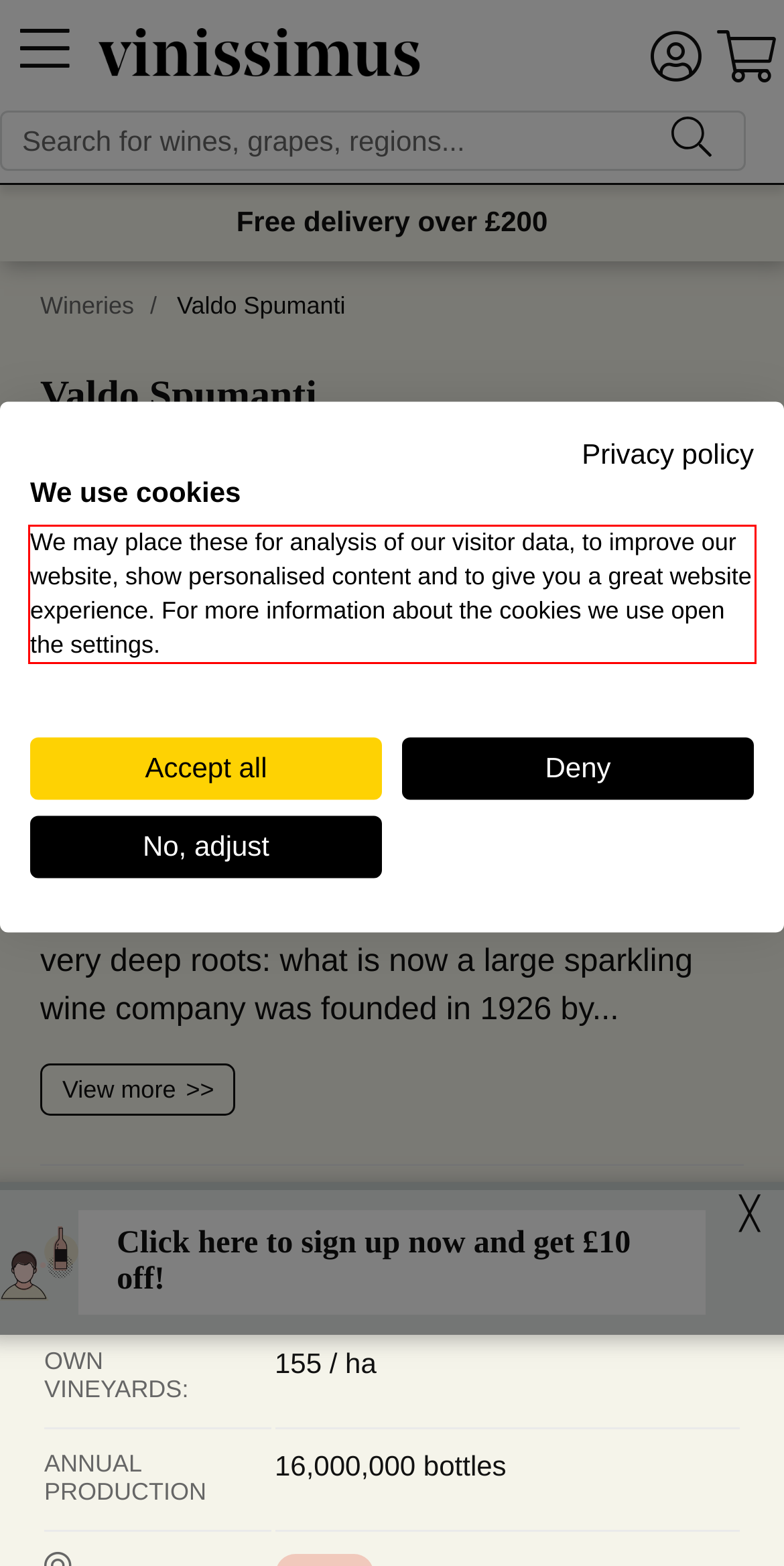The screenshot you have been given contains a UI element surrounded by a red rectangle. Use OCR to read and extract the text inside this red rectangle.

We may place these for analysis of our visitor data, to improve our website, show personalised content and to give you a great website experience. For more information about the cookies we use open the settings.